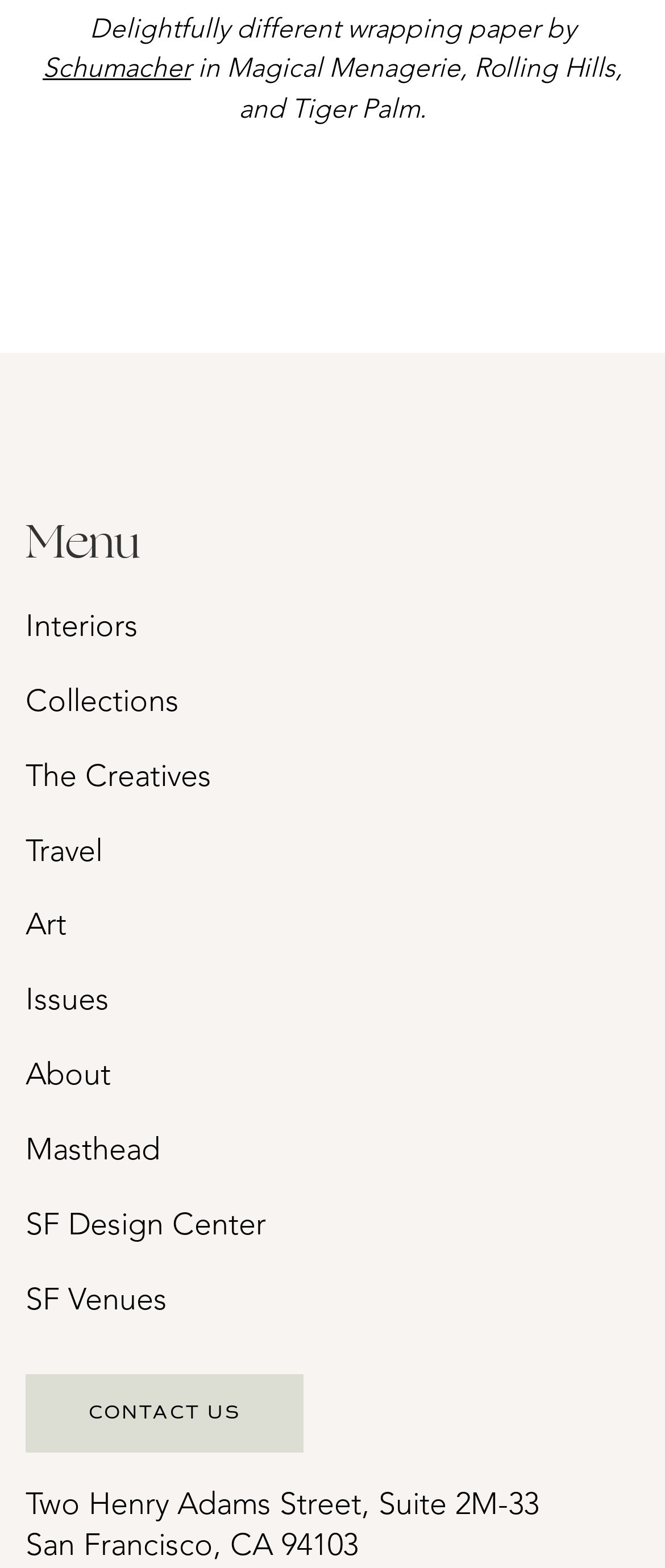Identify the bounding box coordinates of the section that should be clicked to achieve the task described: "view CONTACT US".

[0.038, 0.876, 0.456, 0.927]